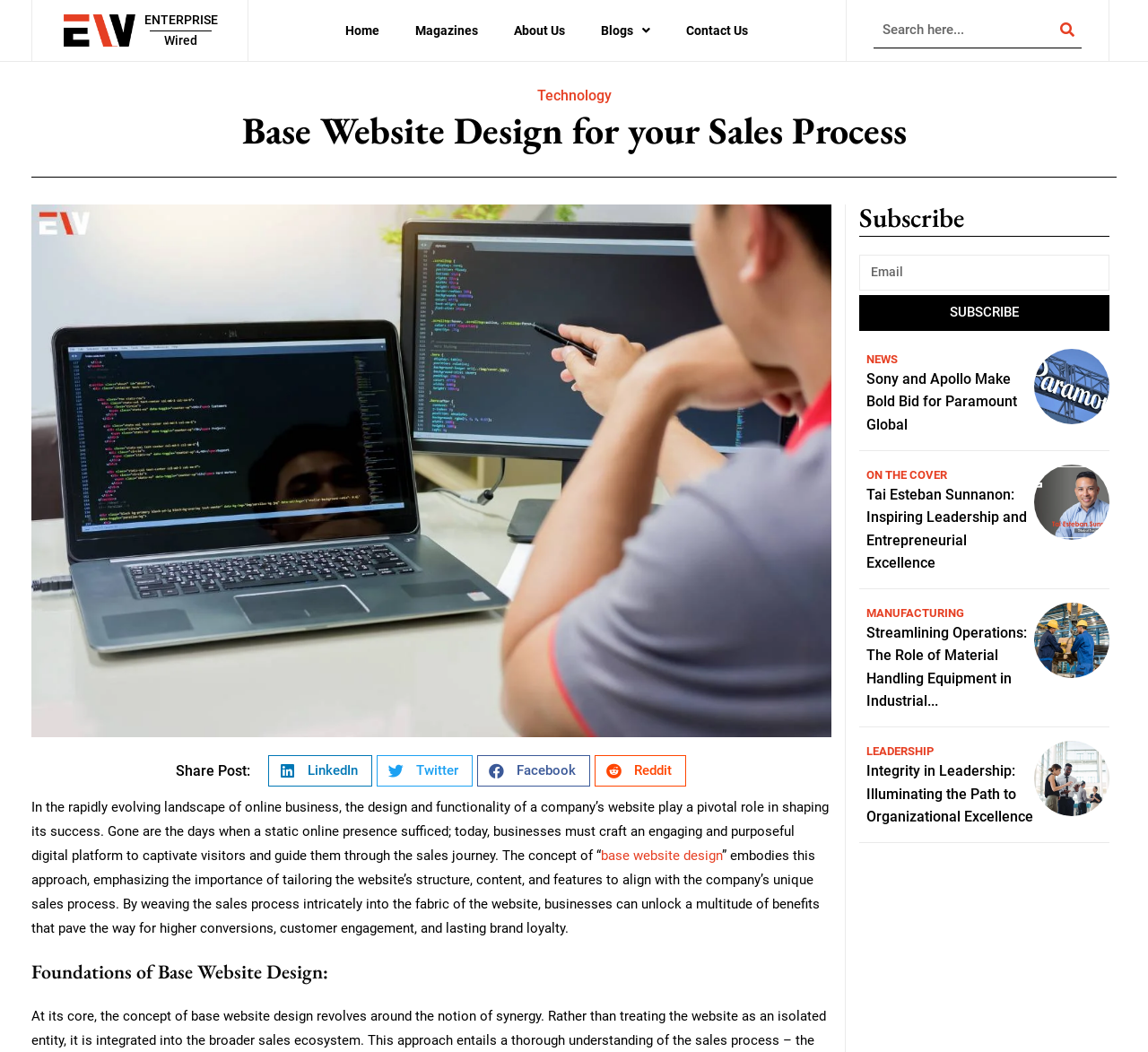Give a detailed account of the webpage.

The webpage is titled "Base Website Design for your Sales Process in 2023 | Enterprise Wired" and has a logo of Enterprise Wired at the top left corner. Below the logo, there are navigation links to "ENTERPRISE", "Wired", "Home", "Magazines", "About Us", "Blogs", and "Contact Us". 

On the top right corner, there is a search bar with a search button. 

The main content of the webpage is divided into several sections. The first section has a heading "Technology" and a subheading "Base Website Design for your Sales Process". Below the subheading, there is a large image related to the topic. 

The next section has a heading "Share Post:" with buttons to share the post on LinkedIn, Twitter, Facebook, and Reddit. 

The following section has a long paragraph of text discussing the importance of base website design in the sales process. The text is divided into two parts, with a link to "base website design" in the middle. 

Below the paragraph, there is a heading "Foundations of Base Website Design:". 

On the right side of the webpage, there is a section with a heading "Subscribe" and a textbox to enter an email address, along with a "SUBSCRIBE" button. 

Below the subscription section, there are several news articles with headings "NEWS", "ON THE COVER", "MANUFACTURING", and "LEADERSHIP". Each article has a link to the full story and an accompanying image.